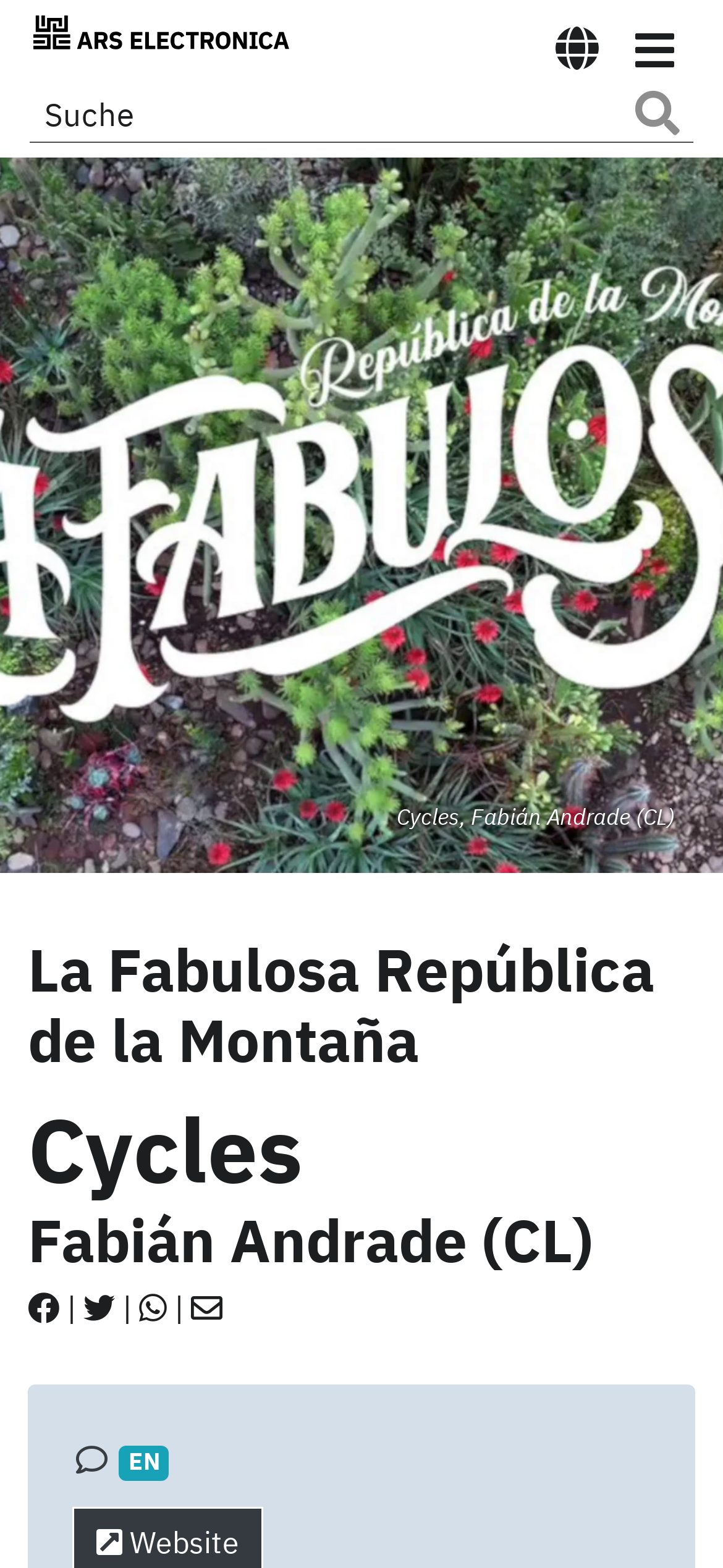Summarize the webpage with a detailed and informative caption.

The webpage appears to be a digital platform focused on permaculture and sustainability, with a specific project called "La República de la Montaña" in Peñalolén, Chile. 

At the top left corner, there are four navigation links: "Zum Inhalt", "Zum Hauptmenü", "Zur Suche", and "Zur Fußzeile", each with an access key shortcut. 

Below these links, there is a search bar with a text box and a search button. The search bar is accompanied by a language menu button on its right side. 

On the top right corner, there is a navigation toggle button. 

The main content area is divided into sections. The first section has a heading "La Fabulosa República de la Montaña" followed by two more headings, "Cycles" and "Fabián Andrade (CL)". 

Below these headings, there are four social media links represented by icons, separated by a vertical bar. 

At the bottom of the page, there is a language indicator showing "EN", indicating that the current language is English.